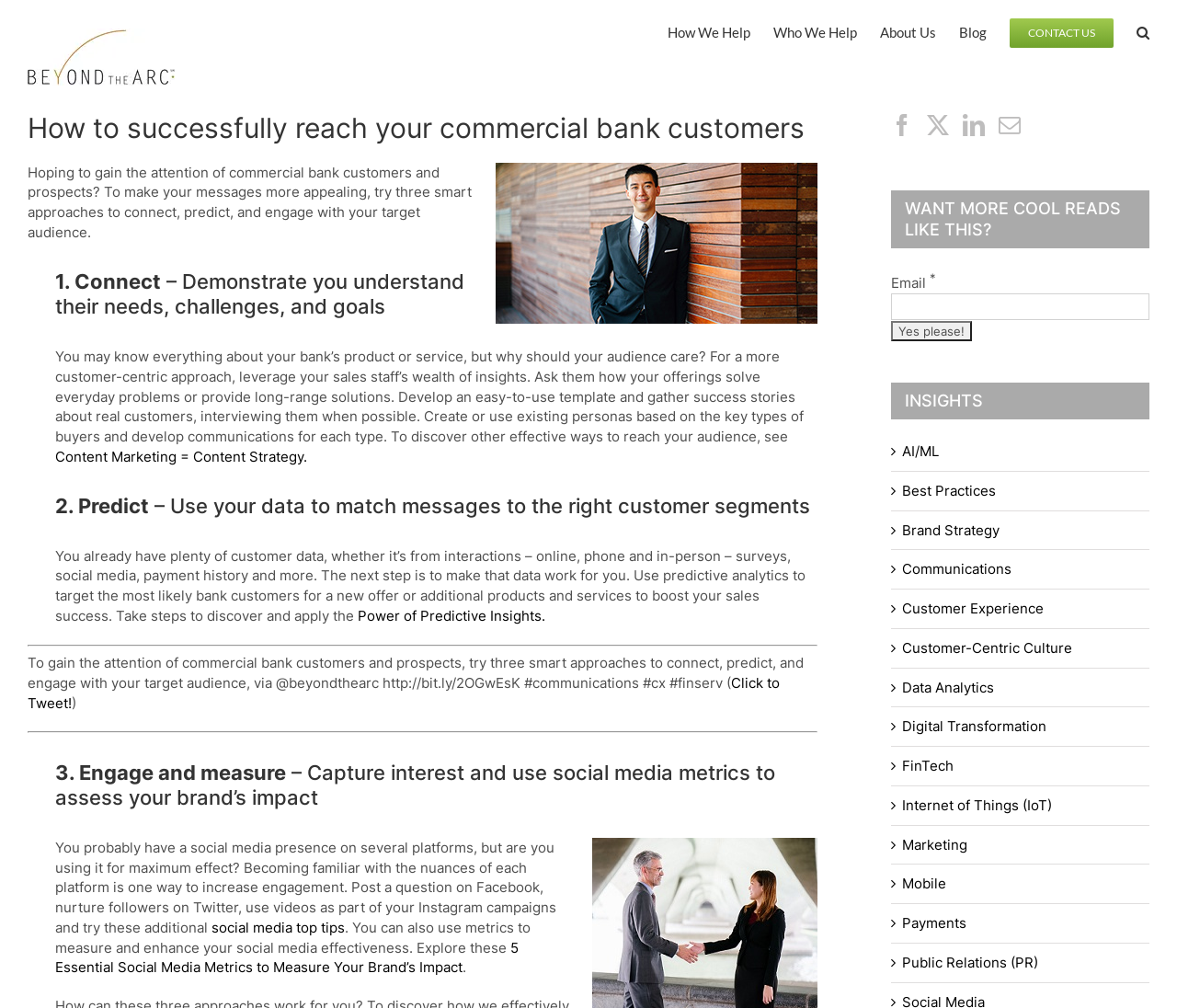Please give a short response to the question using one word or a phrase:
What is the name of the company logo?

Beyond the Arc Logo